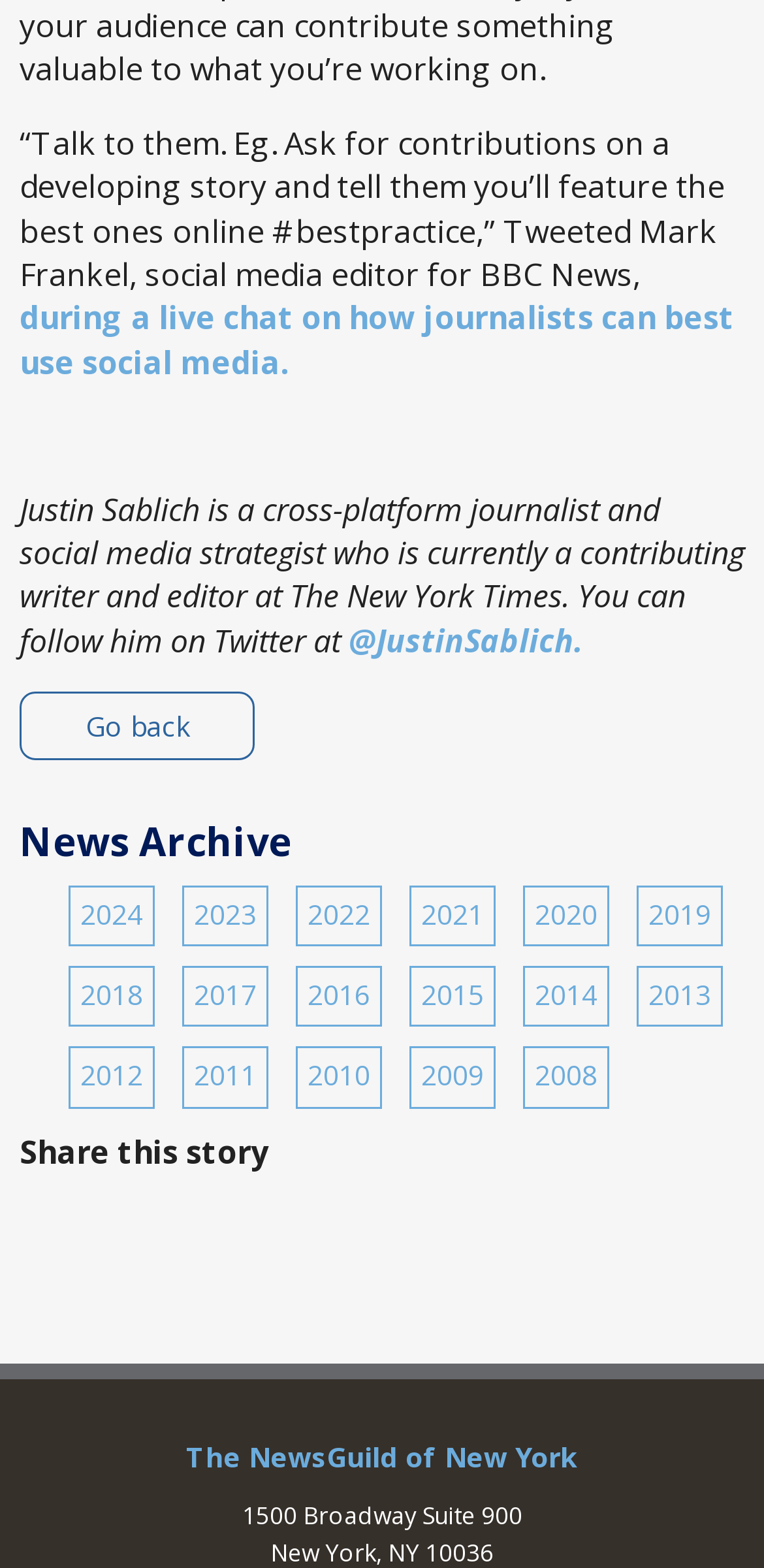Find the bounding box coordinates of the element's region that should be clicked in order to follow the given instruction: "Share this story". The coordinates should consist of four float numbers between 0 and 1, i.e., [left, top, right, bottom].

[0.026, 0.721, 0.351, 0.748]